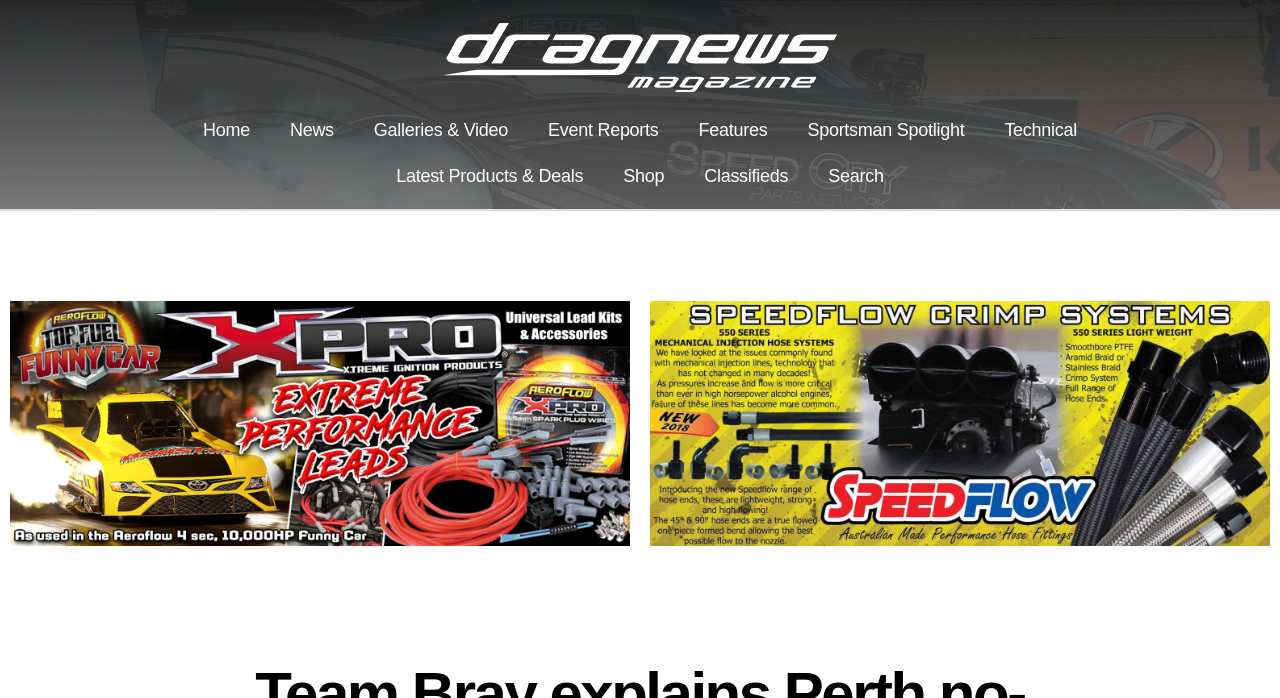Give a one-word or short phrase answer to this question: 
What is the position of the 'Search' link?

Right side